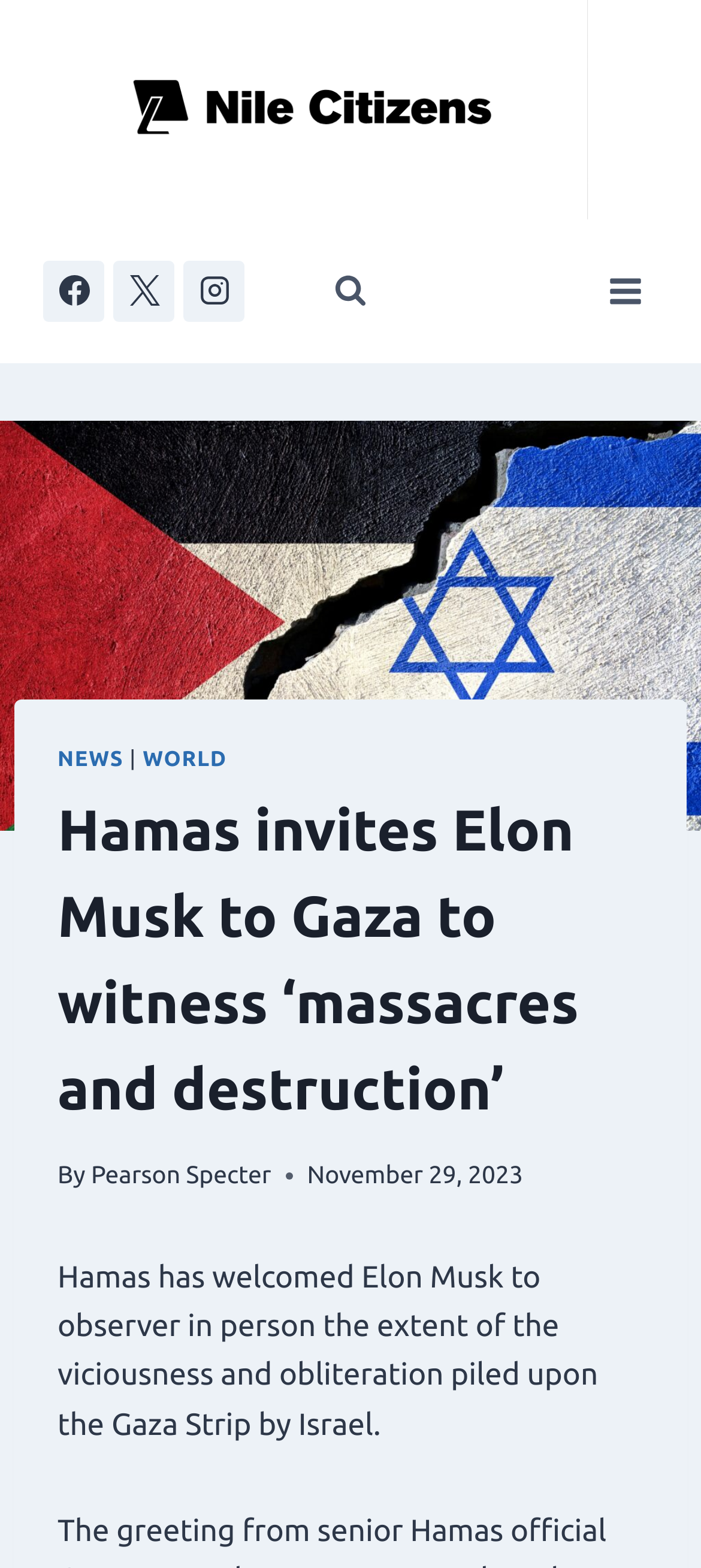Determine the bounding box coordinates of the section I need to click to execute the following instruction: "Read the vision and mission statements". Provide the coordinates as four float numbers between 0 and 1, i.e., [left, top, right, bottom].

None